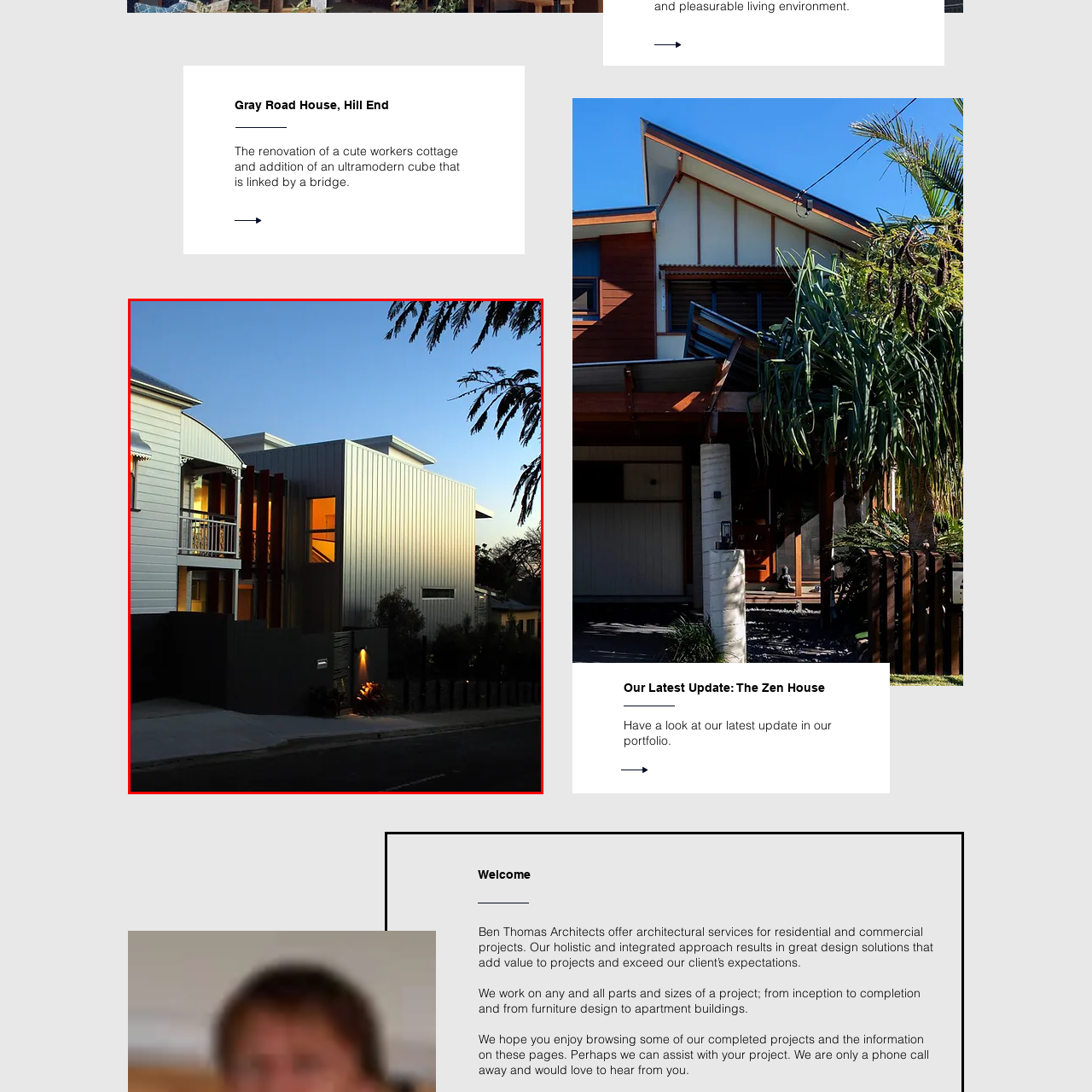What time of day is depicted in the scene?
Inspect the image area bounded by the red box and answer the question with a single word or a short phrase.

Evening